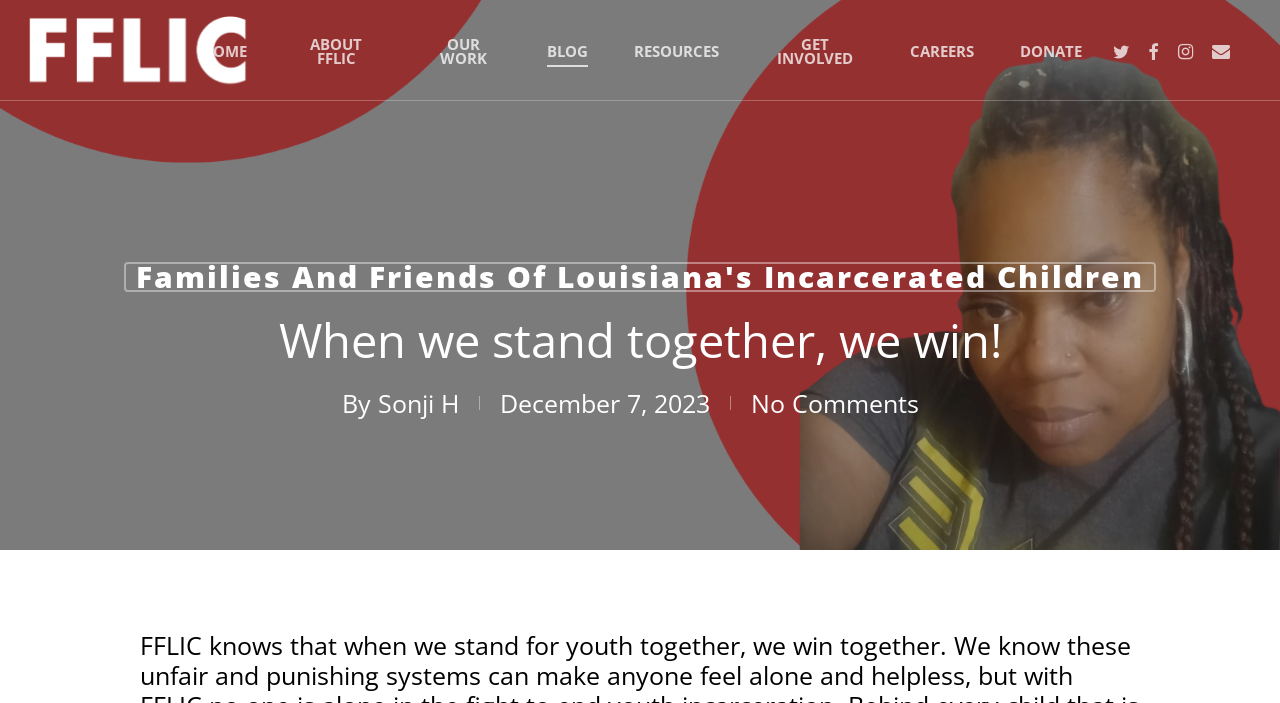Determine the bounding box coordinates of the clickable region to carry out the instruction: "follow FFLIC on Twitter".

[0.862, 0.056, 0.89, 0.087]